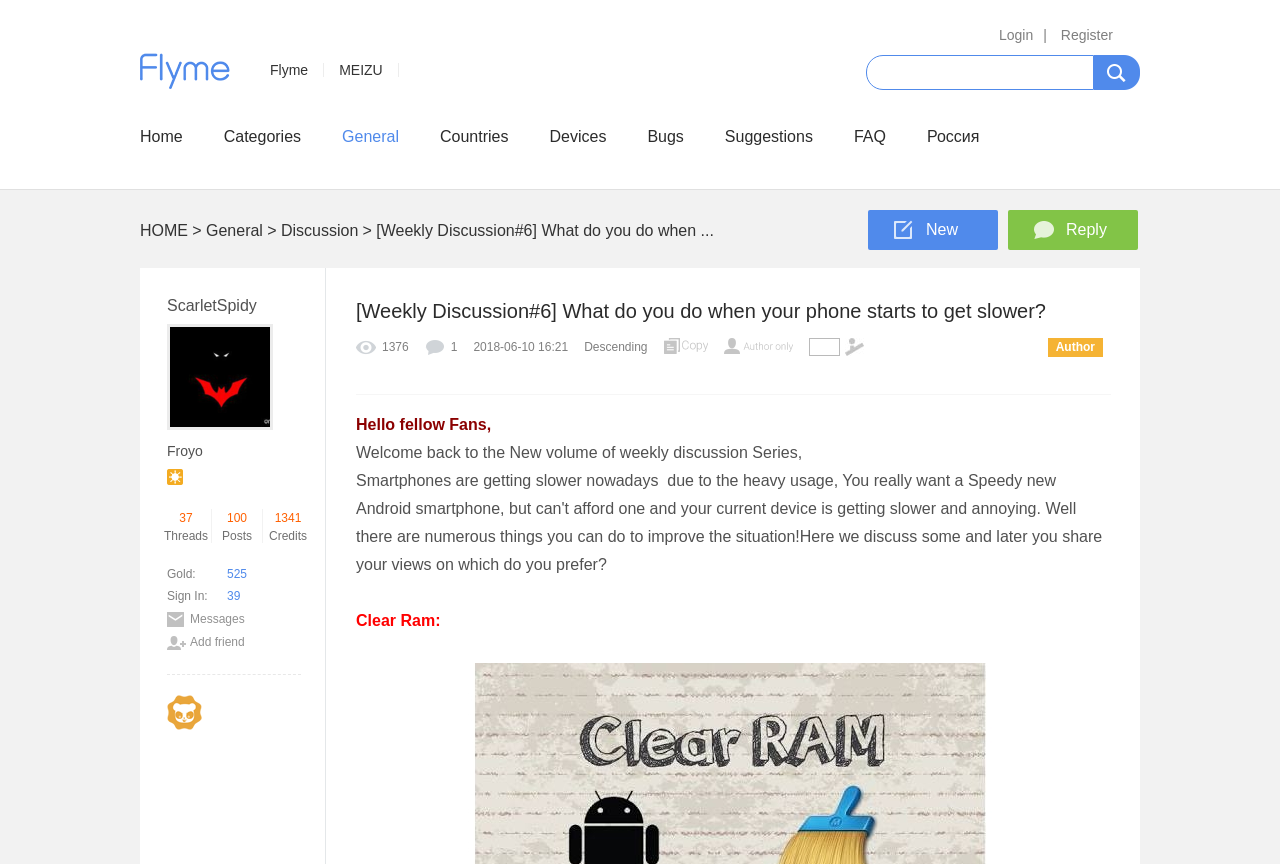Please mark the clickable region by giving the bounding box coordinates needed to complete this instruction: "Search for a topic".

[0.855, 0.064, 0.891, 0.104]